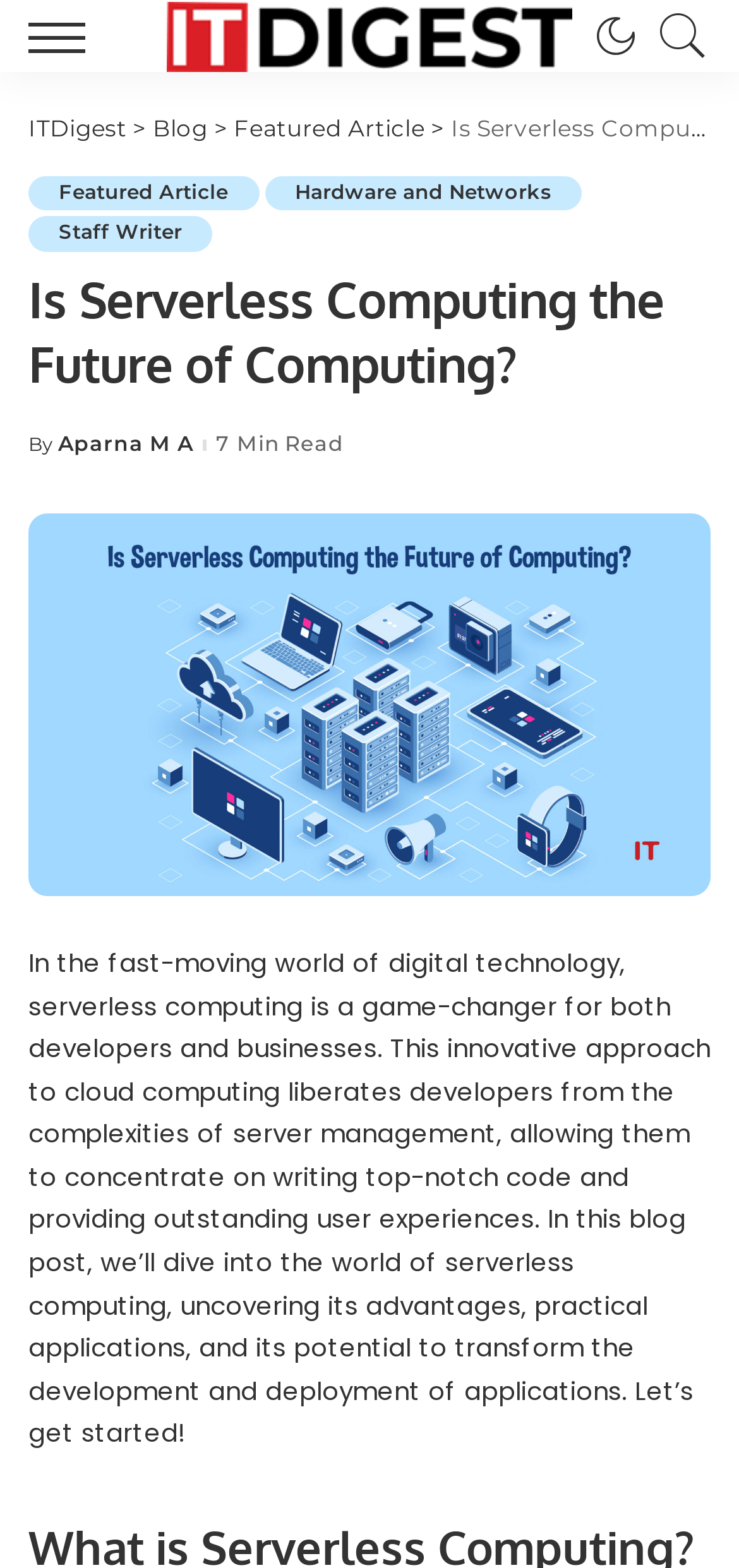Determine the bounding box of the UI component based on this description: "alt="ITDigest"". The bounding box coordinates should be four float values between 0 and 1, i.e., [left, top, right, bottom].

[0.226, 0.0, 0.774, 0.046]